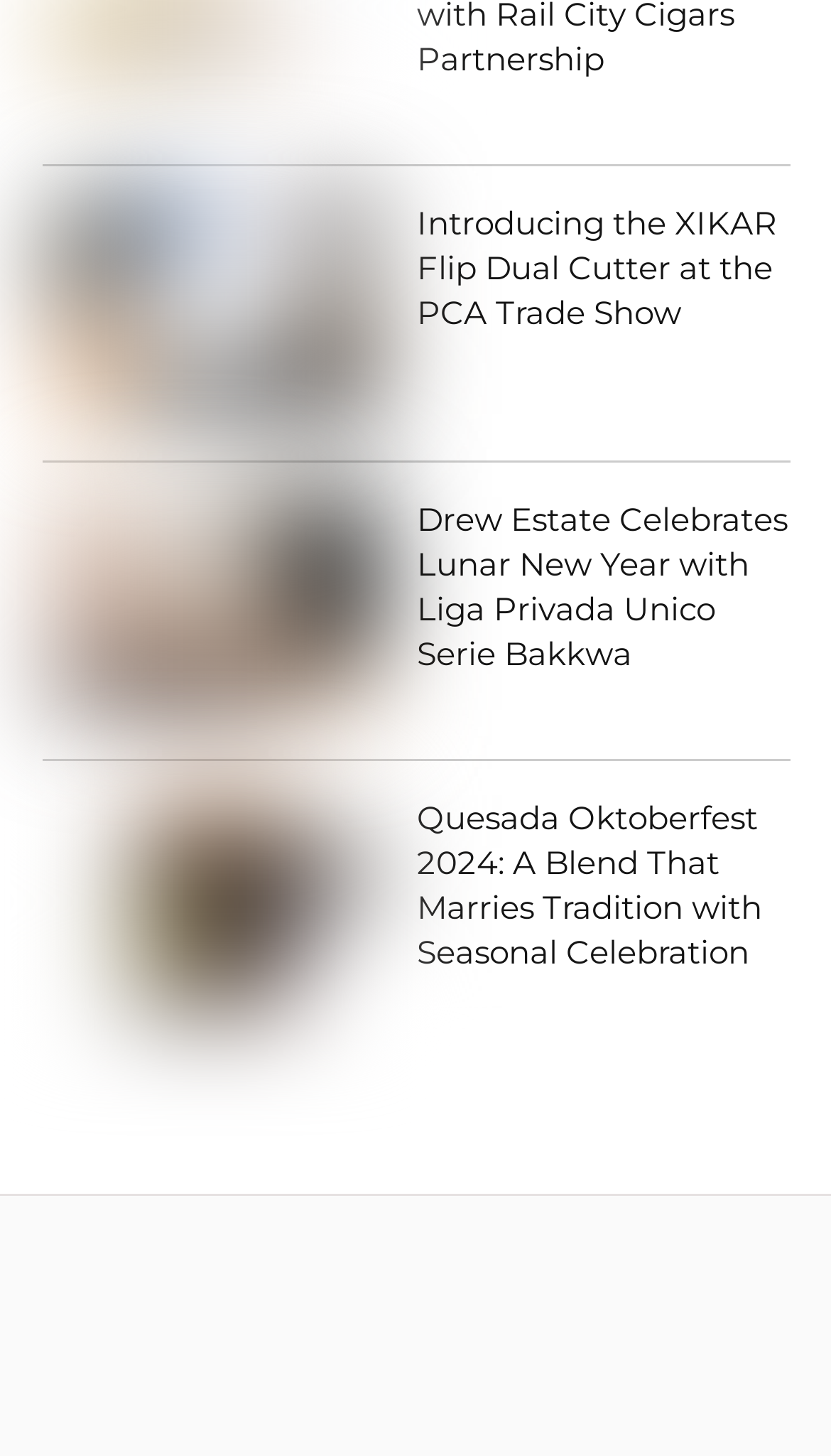Identify the bounding box coordinates for the UI element described by the following text: "Themify WordPress Themes". Provide the coordinates as four float numbers between 0 and 1, in the format [left, top, right, bottom].

[0.422, 0.925, 0.835, 0.947]